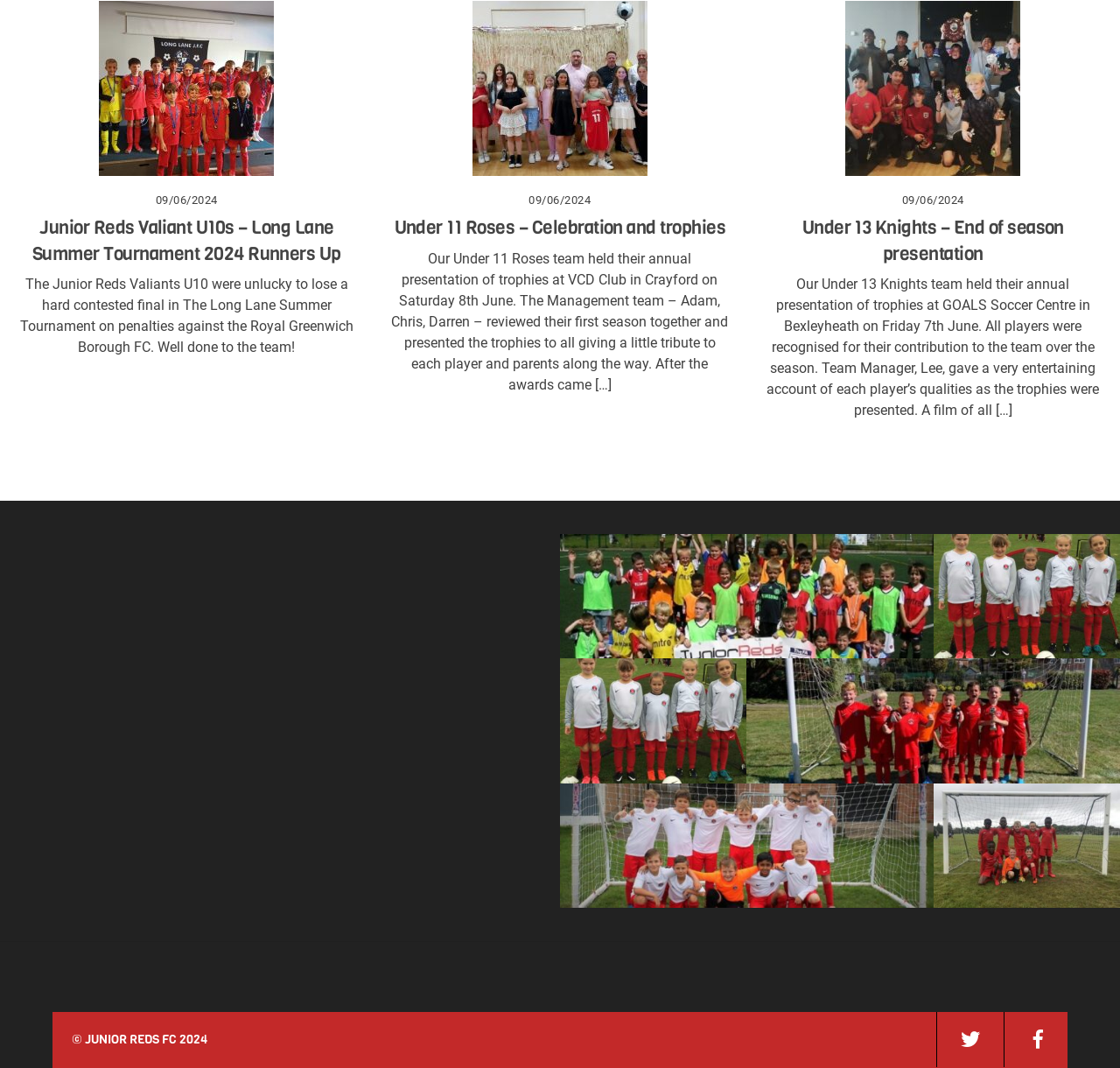From the element description alt="U11 Roses" title="U11 Roses", predict the bounding box coordinates of the UI element. The coordinates must be specified in the format (top-left x, top-left y, bottom-right x, bottom-right y) and should be within the 0 to 1 range.

[0.422, 0.147, 0.578, 0.163]